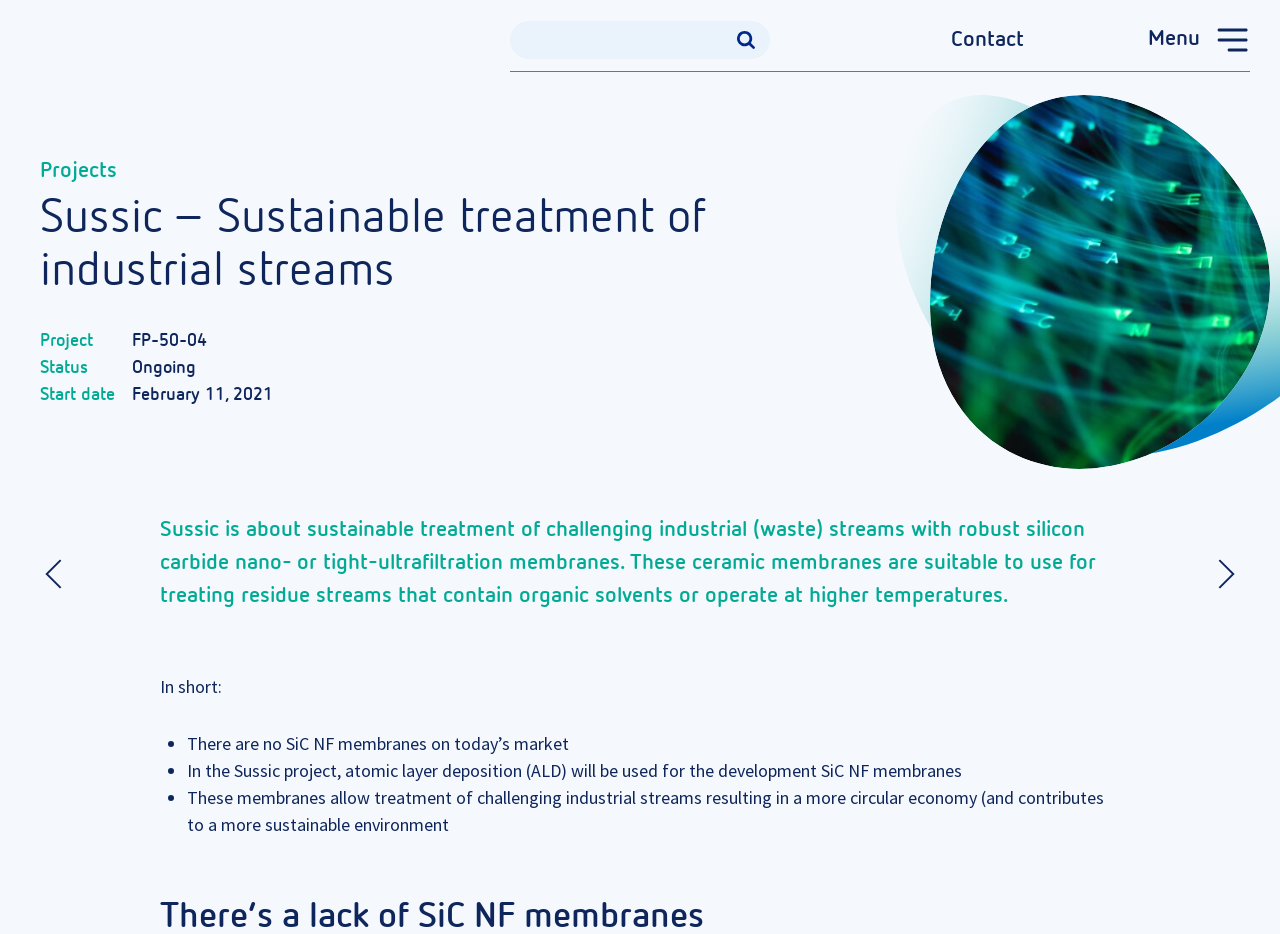Explain the webpage in detail, including its primary components.

The webpage is about the Sussic project, which focuses on developing SiC NF membranes for sustainable treatment of industrial streams. At the top of the page, there is a search bar with a search button to the right. Next to the search bar, there is a "Contact" link. On the far right, there is a "Menu" button that expands to reveal a menu.

Below the top section, there is a header area with an image of the Sussic logo and a link to "Projects". The main heading "Sussic – Sustainable treatment of industrial streams" is prominently displayed. Below the heading, there are several lines of text providing project details, including the project ID "FP-50-04", status "Ongoing", and start date "February 11, 2021".

The main content of the page is a paragraph of text that explains the Sussic project, which involves using silicon carbide nano- or tight-ultrafiltration membranes to treat industrial streams. Below this paragraph, there is a list of three bullet points summarizing the project's goals, including the development of SiC NF membranes using atomic layer deposition (ALD) and the potential for a more circular economy.

At the bottom of the page, there are "Previous" and "Next" links, allowing users to navigate to other pages.